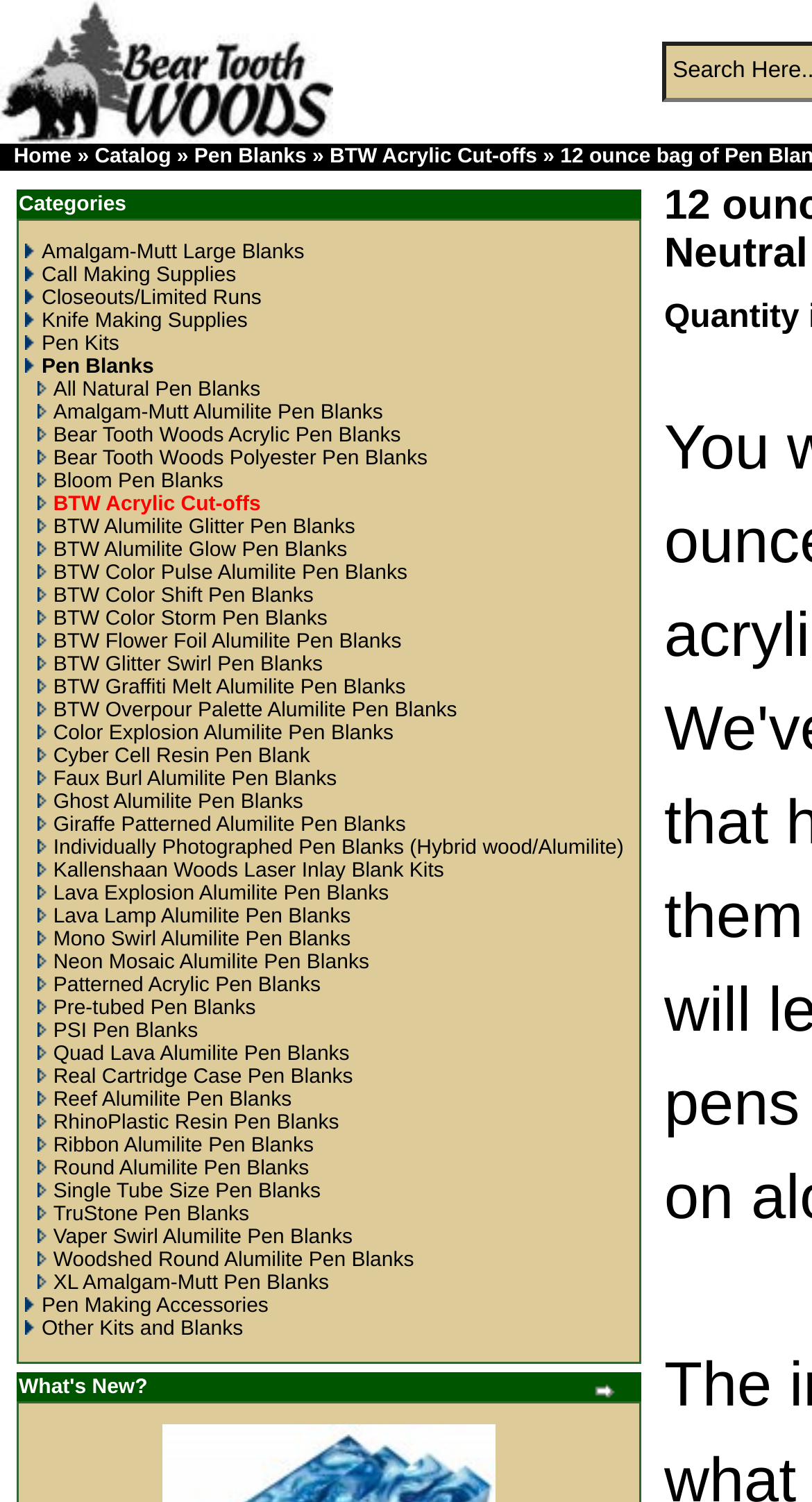Provide the bounding box coordinates of the HTML element described by the text: "Home". The coordinates should be in the format [left, top, right, bottom] with values between 0 and 1.

[0.017, 0.097, 0.088, 0.112]